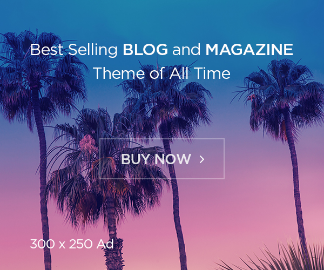Answer succinctly with a single word or phrase:
What is the purpose of the 'BUY NOW' button?

To urge viewers to buy